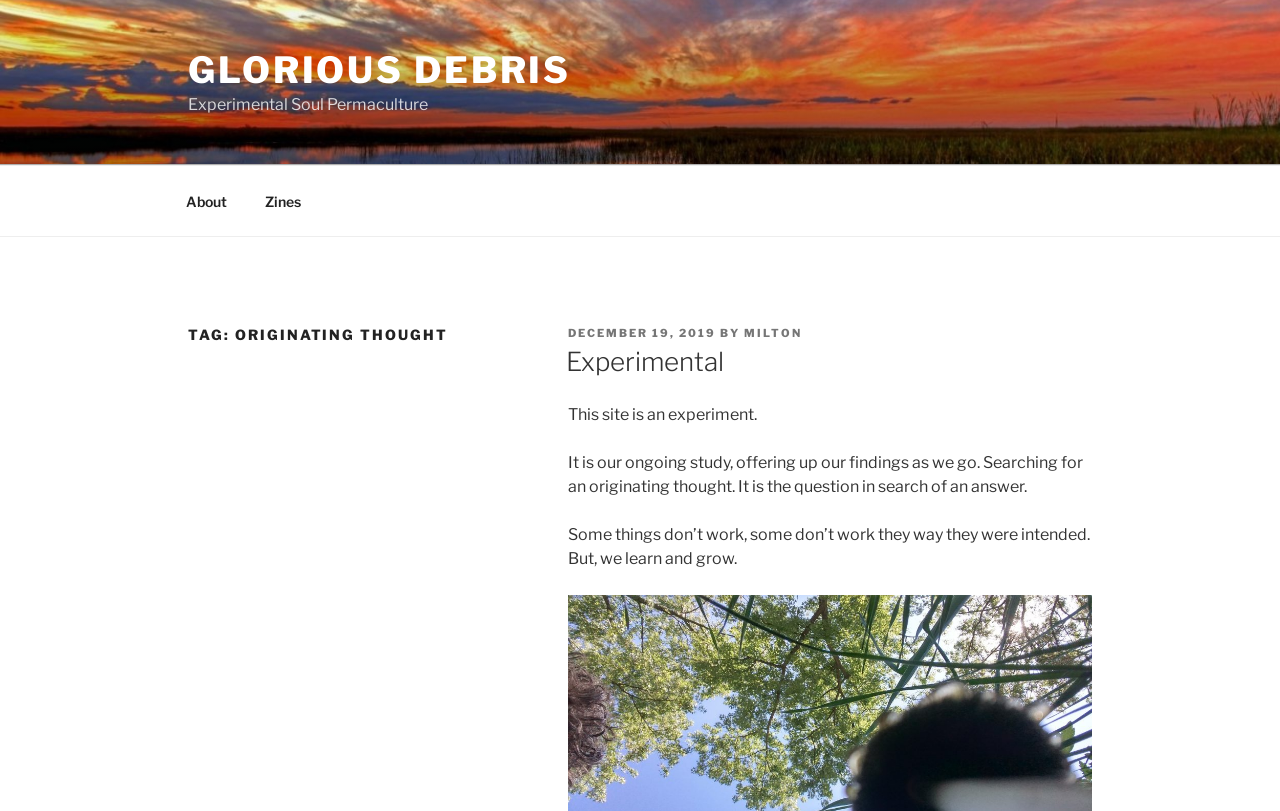What is the name of the website?
Give a thorough and detailed response to the question.

The name of the website can be found in the top-left corner of the webpage, where it says 'GLORIOUS DEBRIS' in a link format.